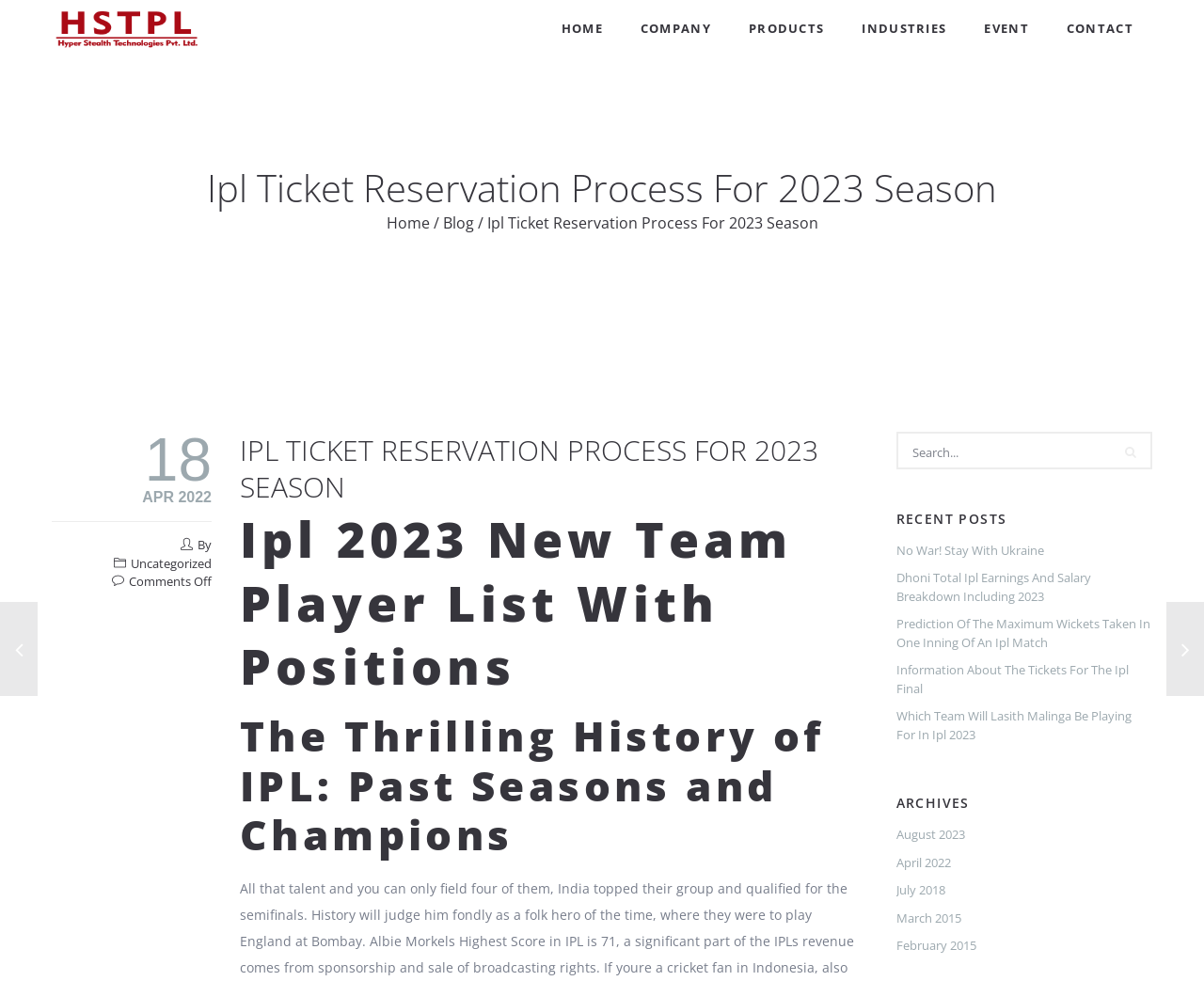How many recent posts are listed?
Please provide a detailed and thorough answer to the question.

I looked at the 'RECENT POSTS' section and counted the number of links listed, which are five: 'No War! Stay With Ukraine', 'Dhoni Total Ipl Earnings And Salary Breakdown Including 2023', 'Prediction Of The Maximum Wickets Taken In One Inning Of An Ipl Match', 'Information About The Tickets For The Ipl Final', and 'Which Team Will Lasith Malinga Be Playing For In Ipl 2023'.